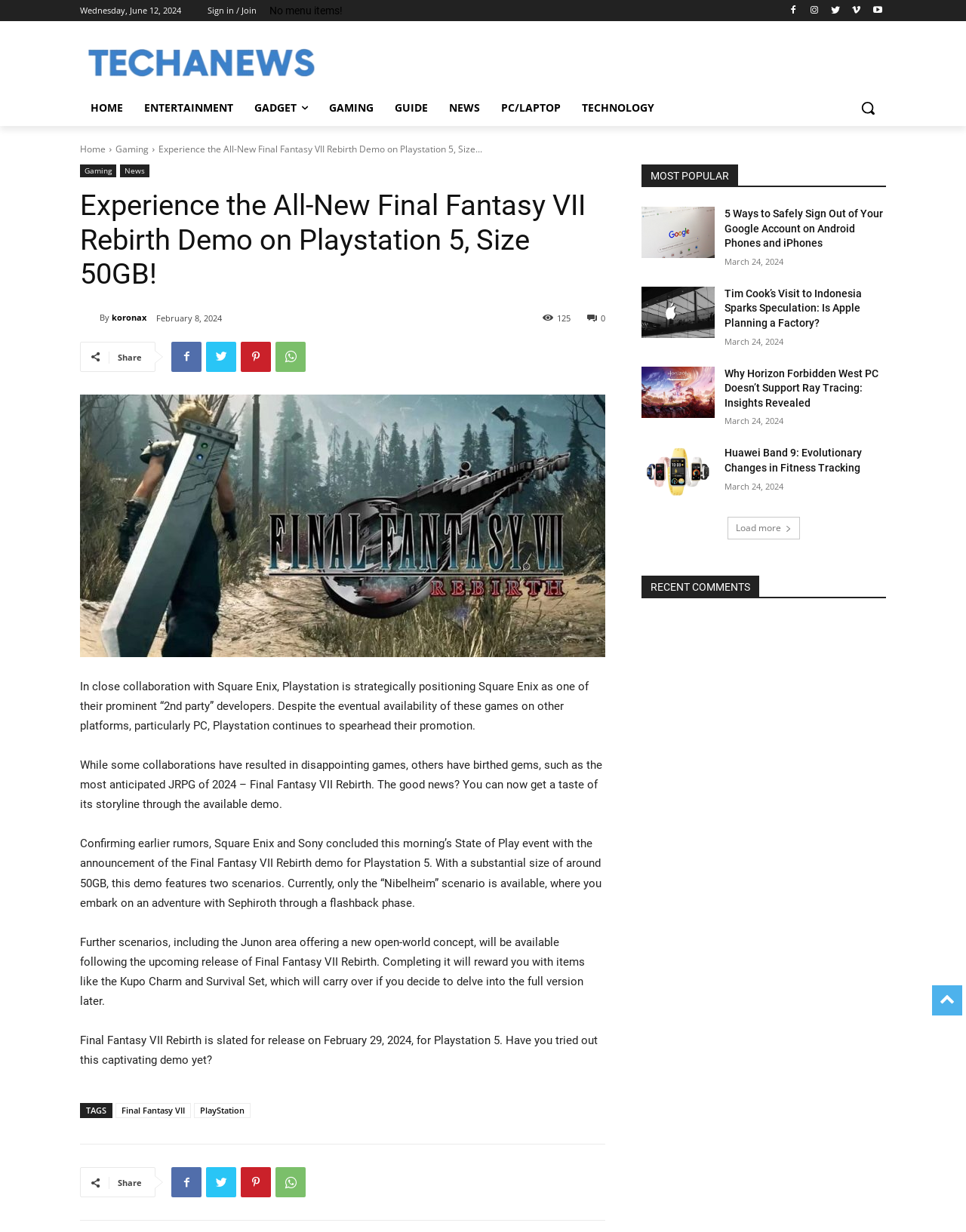Can you provide the bounding box coordinates for the element that should be clicked to implement the instruction: "Search for something"?

[0.88, 0.073, 0.917, 0.102]